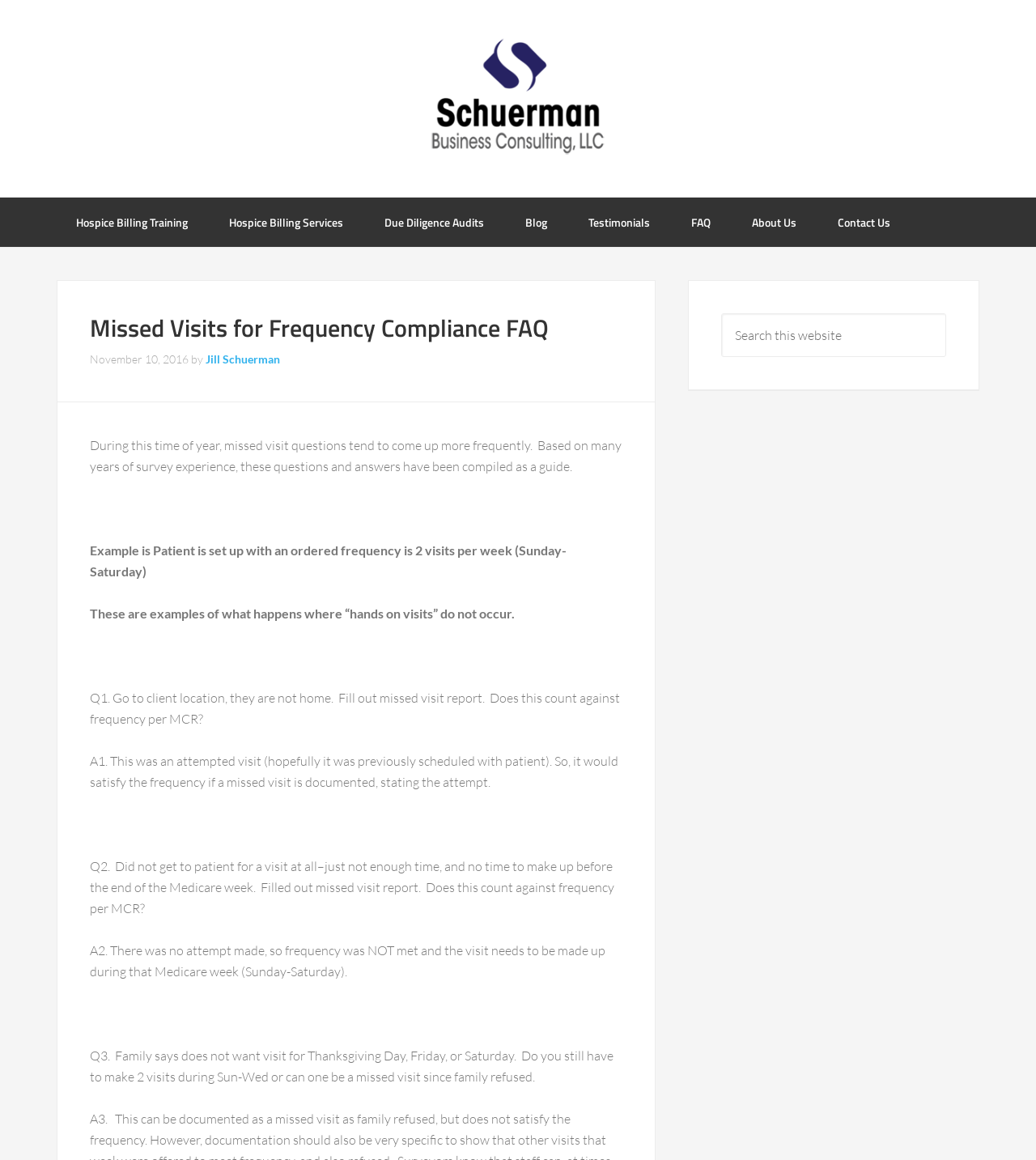How many visits per week is the patient set up with in the example?
Please craft a detailed and exhaustive response to the question.

According to the example provided in the webpage, the patient is set up with an ordered frequency of 2 visits per week, from Sunday to Saturday.